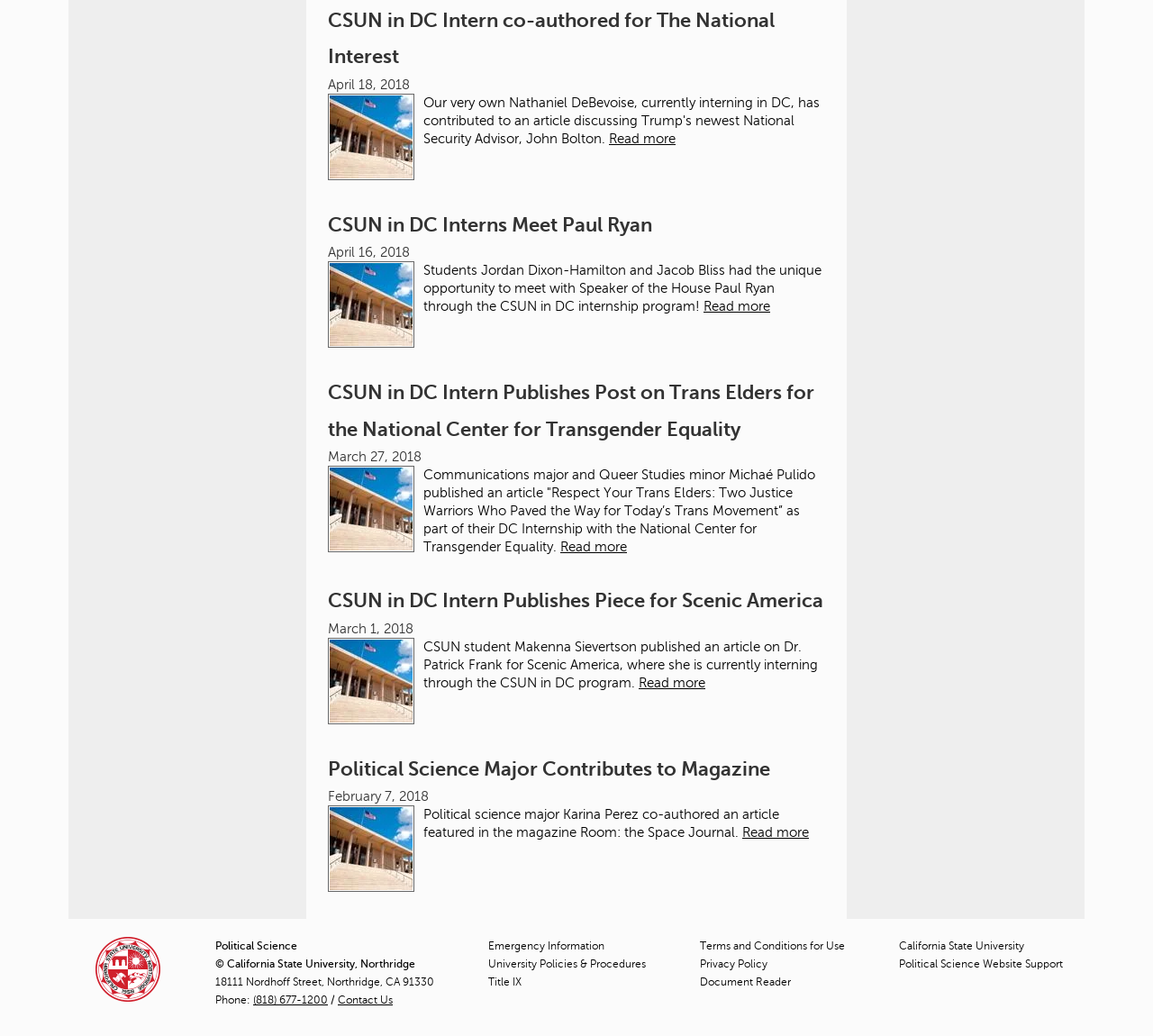Find the bounding box coordinates corresponding to the UI element with the description: "Terms and Conditions for Use". The coordinates should be formatted as [left, top, right, bottom], with values as floats between 0 and 1.

[0.607, 0.907, 0.733, 0.919]